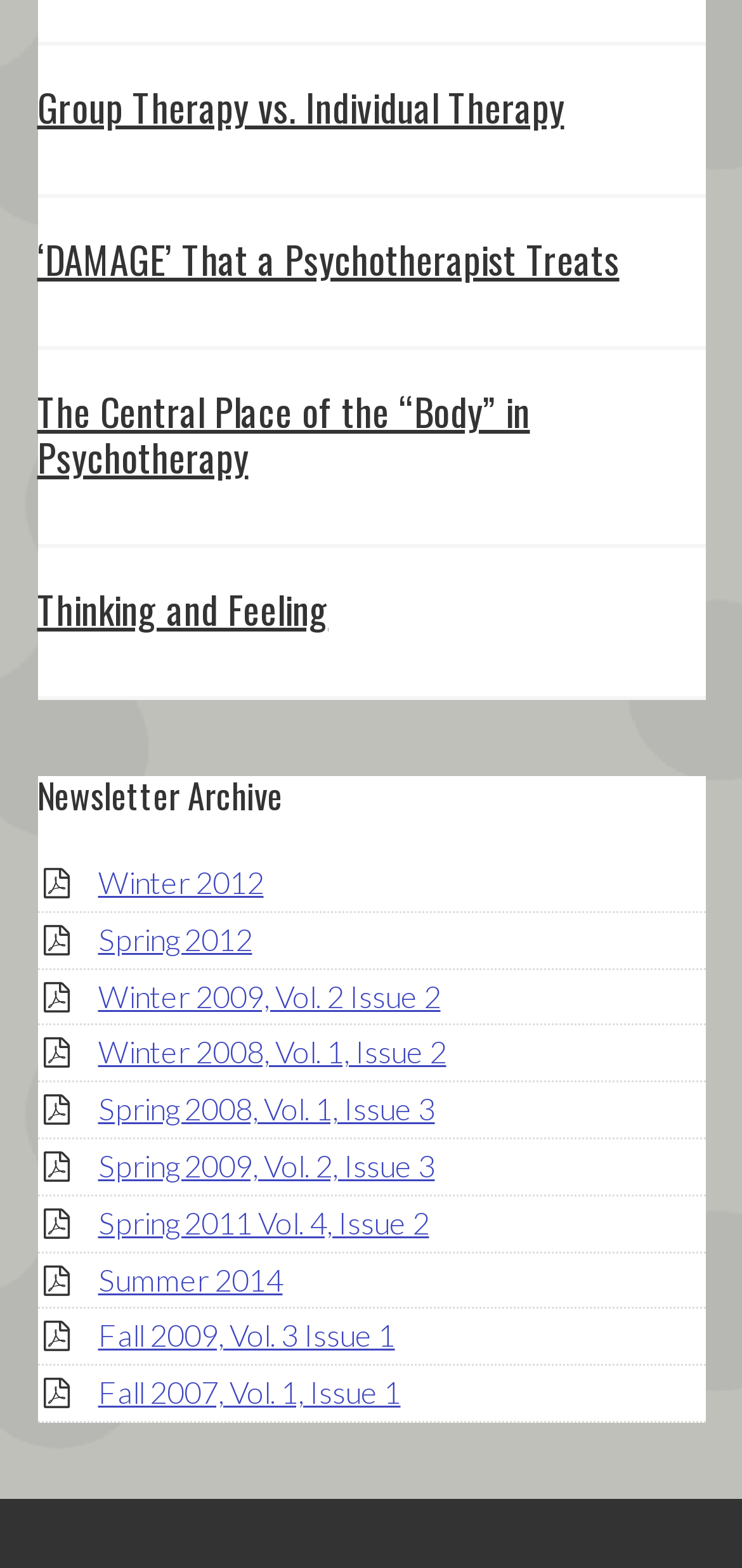Identify the bounding box coordinates of the region that needs to be clicked to carry out this instruction: "View Winter 2012 newsletter". Provide these coordinates as four float numbers ranging from 0 to 1, i.e., [left, top, right, bottom].

[0.132, 0.551, 0.355, 0.574]